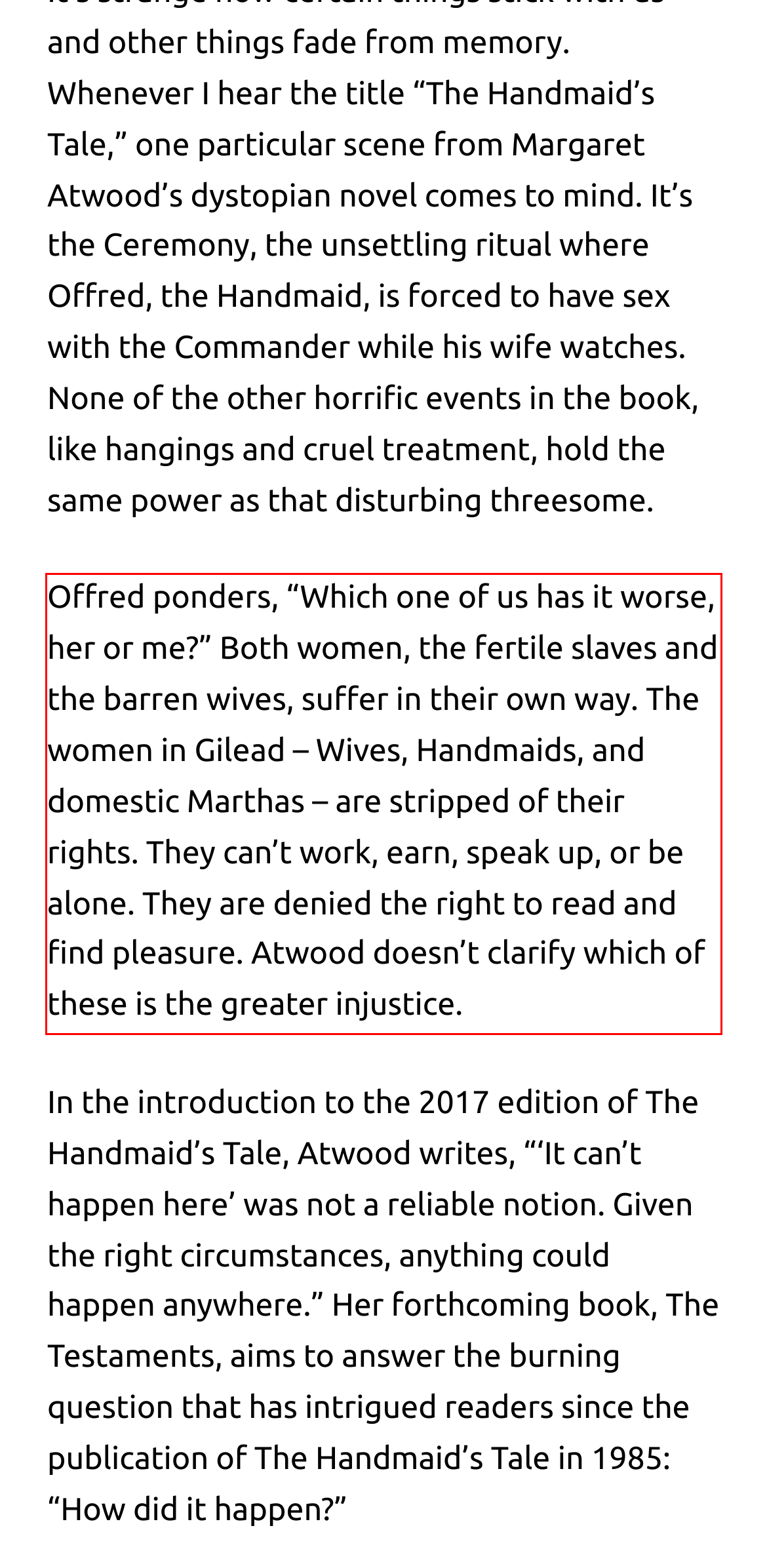The screenshot provided shows a webpage with a red bounding box. Apply OCR to the text within this red bounding box and provide the extracted content.

Offred ponders, “Which one of us has it worse, her or me?” Both women, the fertile slaves and the barren wives, suffer in their own way. The women in Gilead – Wives, Handmaids, and domestic Marthas – are stripped of their rights. They can’t work, earn, speak up, or be alone. They are denied the right to read and find pleasure. Atwood doesn’t clarify which of these is the greater injustice.